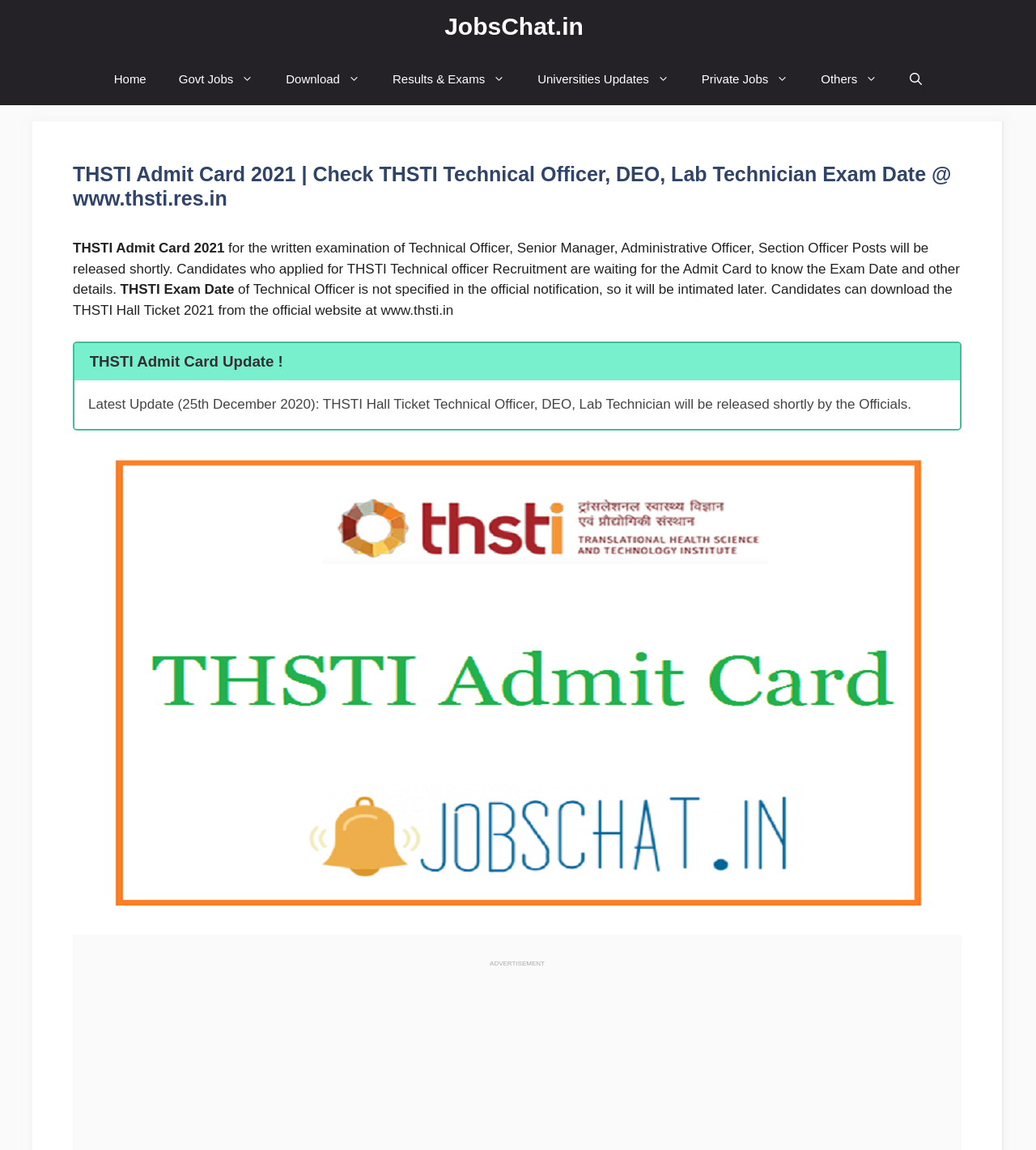Identify the bounding box coordinates for the UI element that matches this description: "aria-label="Open Search Bar"".

[0.863, 0.046, 0.906, 0.091]